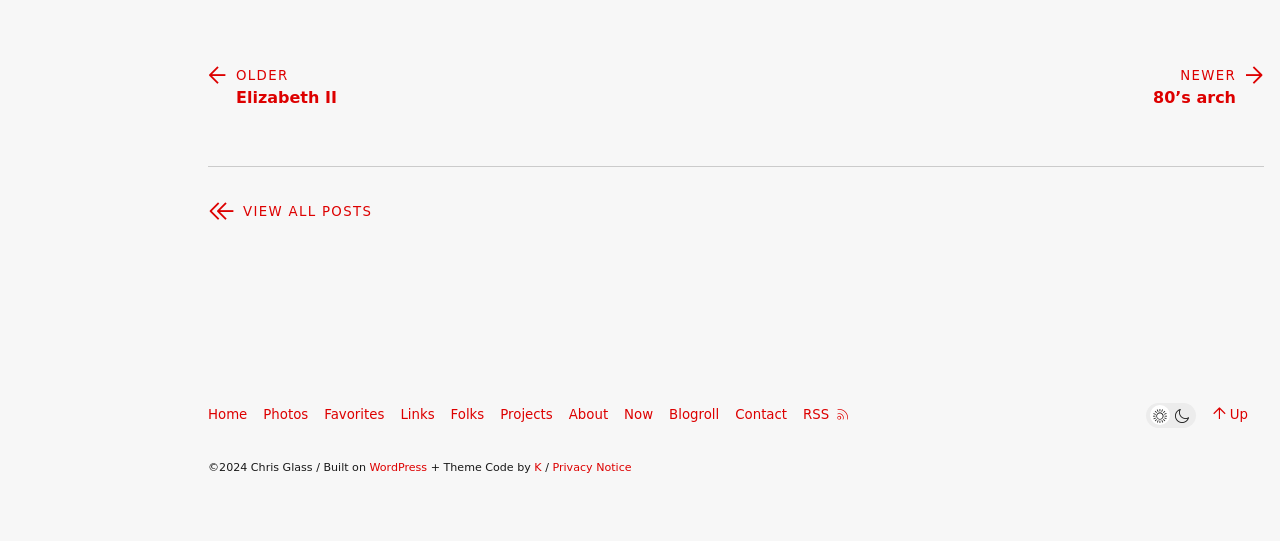Provide a short, one-word or phrase answer to the question below:
How many navigation links are there?

11